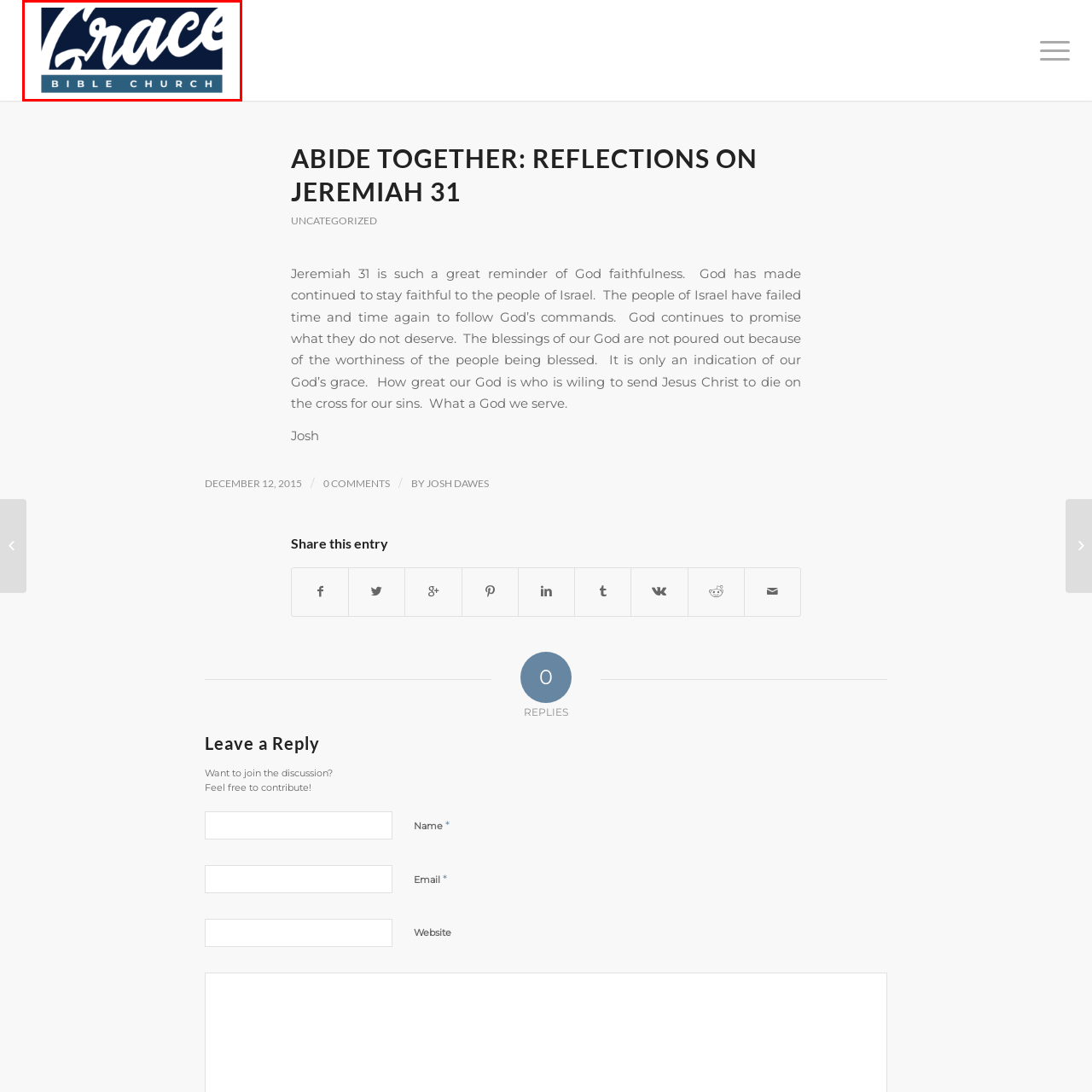What is written below the word 'Grace'?
Direct your attention to the image marked by the red bounding box and provide a detailed answer based on the visual details available.

According to the caption, the words 'BIBLE CHURCH' are written in a more straightforward typeface below the stylized script font of the word 'Grace', clearly emphasizing the church's name and identity.